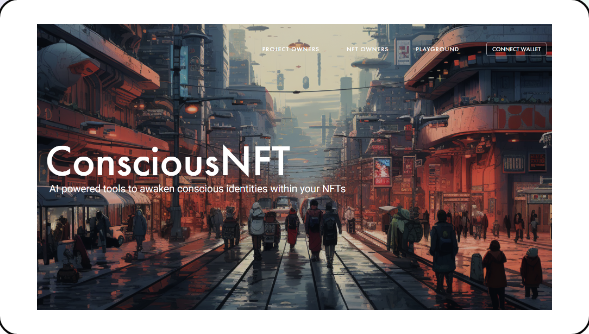Based on the image, please elaborate on the answer to the following question:
What is the focus of ConsciousNFT?

The large, bold title 'ConsciousNFT' is positioned prominently against the backdrop, emphasizing the platform's focus on integrating advanced technology into the NFT space.